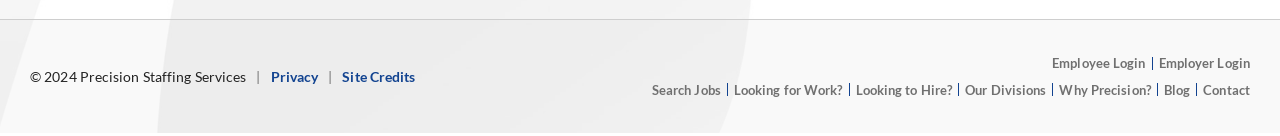How many login options are available?
Could you answer the question in a detailed manner, providing as much information as possible?

There are two login options available, 'Employee Login' and 'Employer Login', both of which open in a new tab.